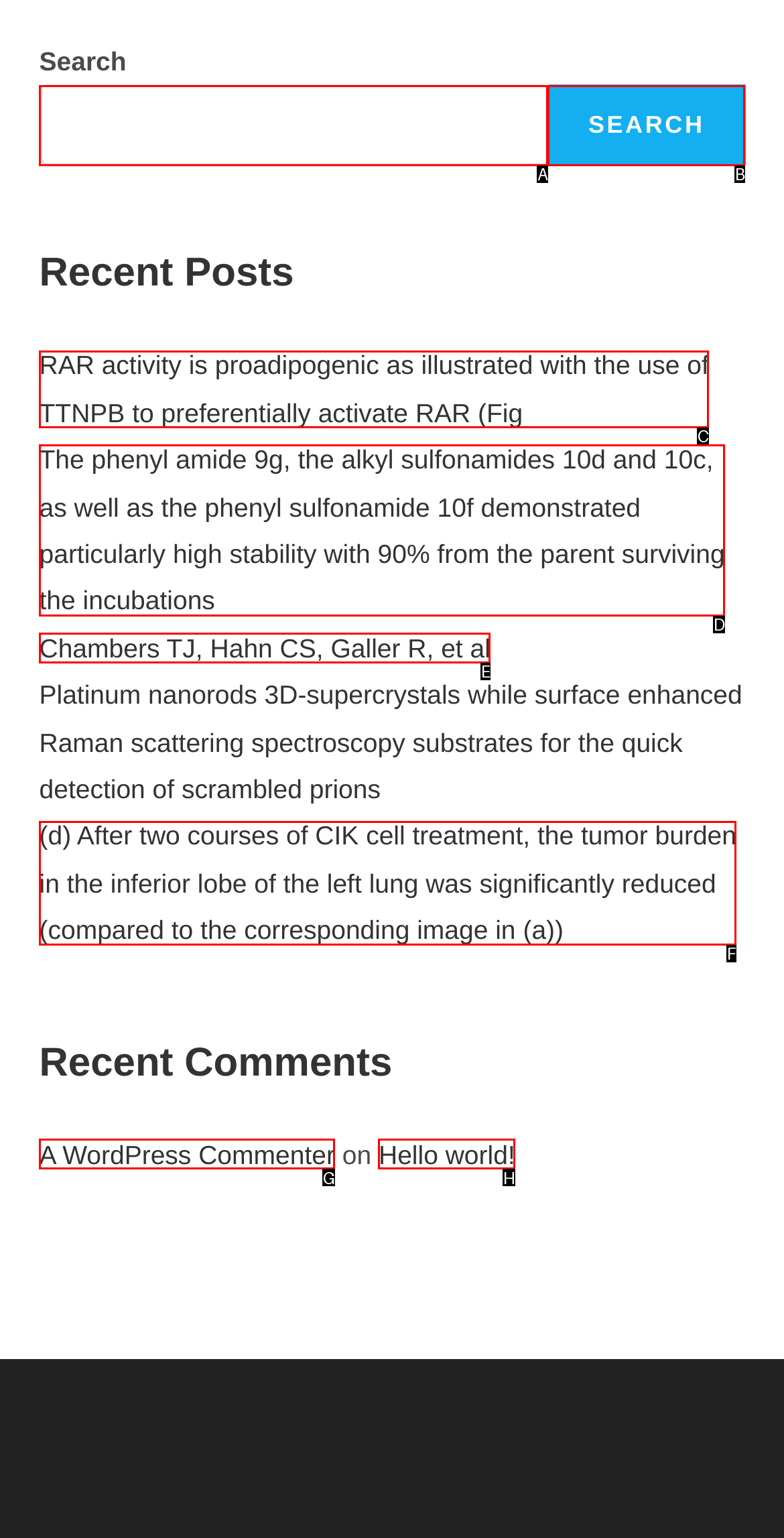Choose the HTML element that needs to be clicked for the given task: go to UKnowledge Respond by giving the letter of the chosen option.

None